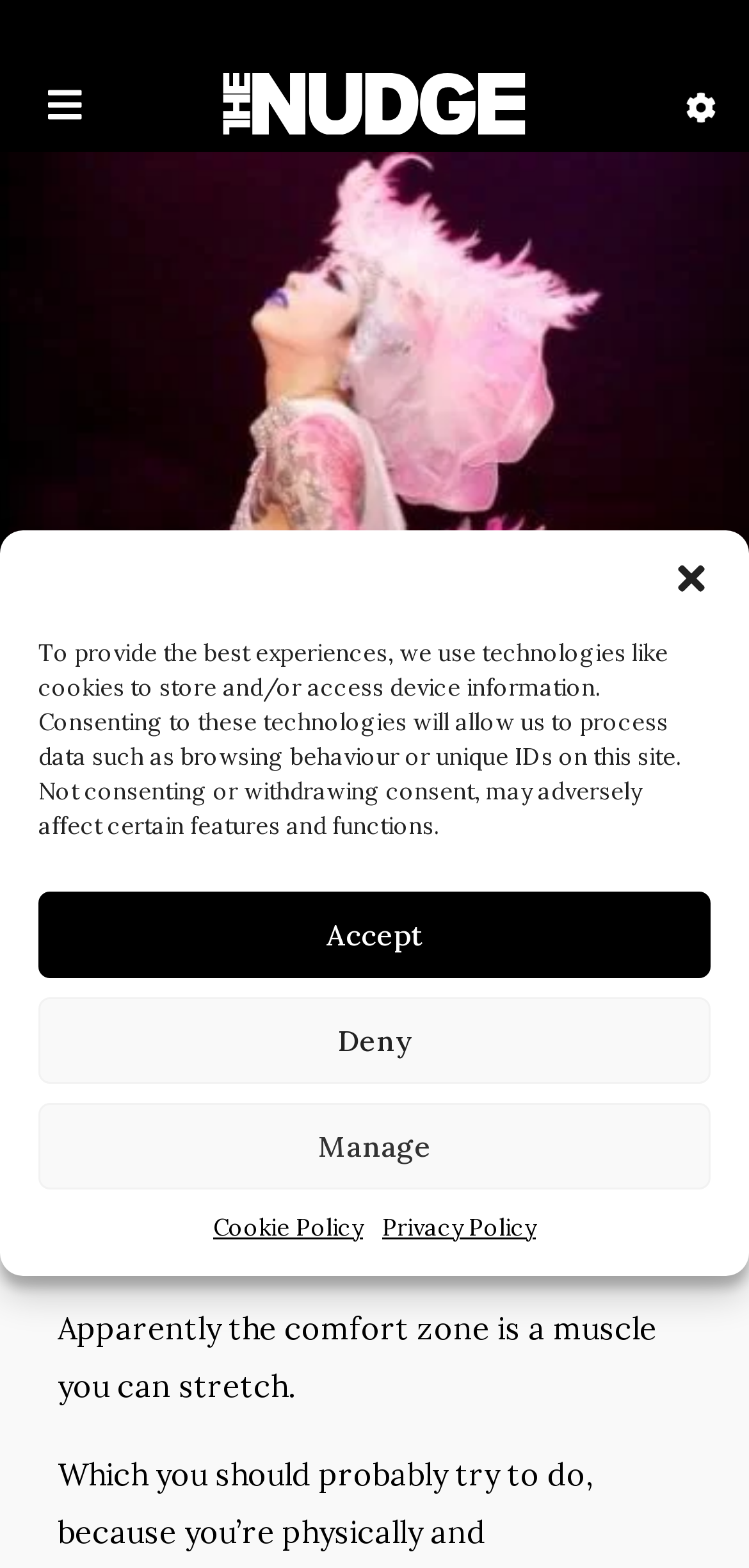Is there a social media link?
Look at the image and construct a detailed response to the question.

There are social media links present on the webpage, specifically the link '' which is an icon representing a social media platform.